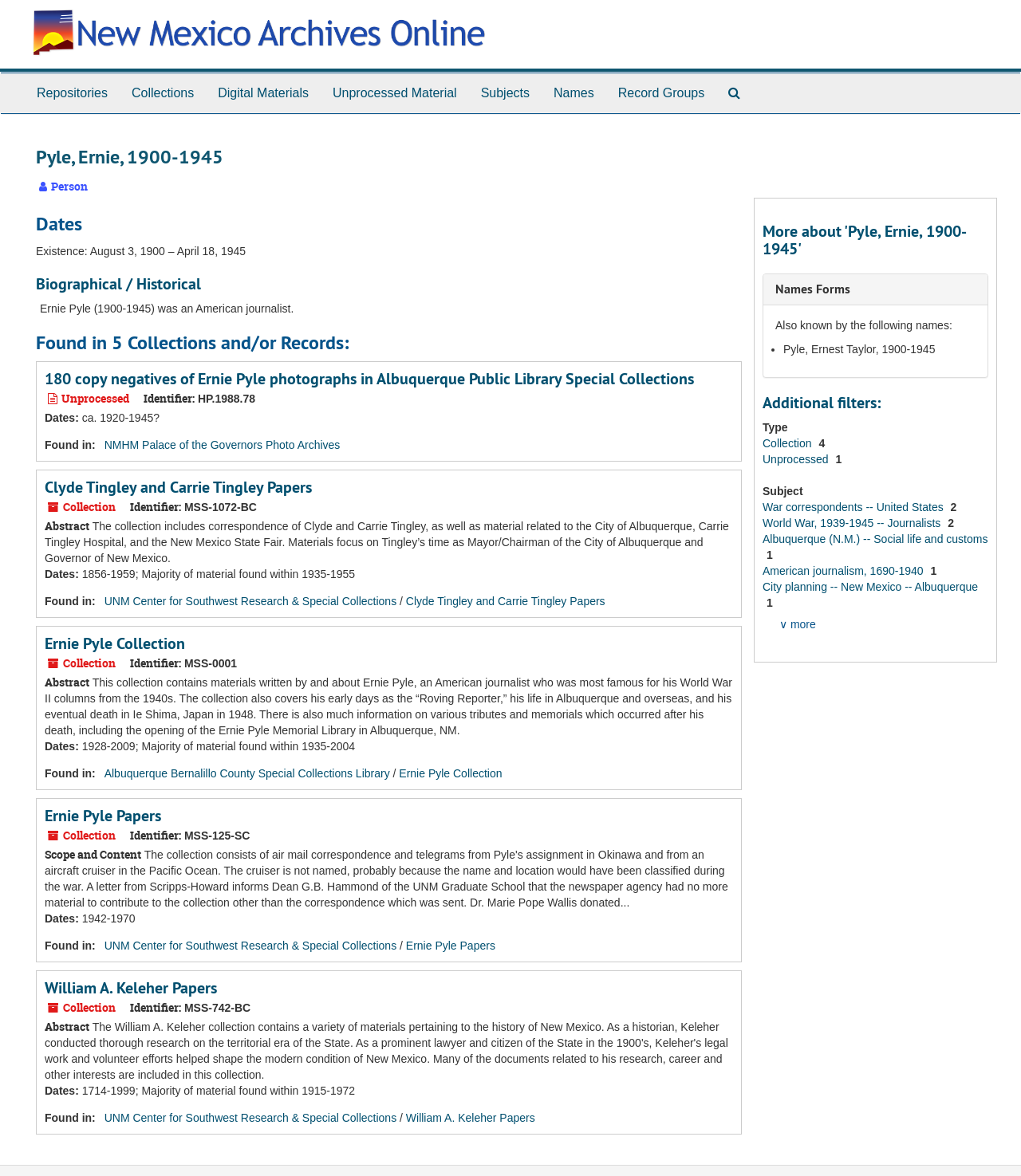Determine the bounding box coordinates for the clickable element to execute this instruction: "View 'Ernie Pyle Collection'". Provide the coordinates as four float numbers between 0 and 1, i.e., [left, top, right, bottom].

[0.044, 0.538, 0.181, 0.556]